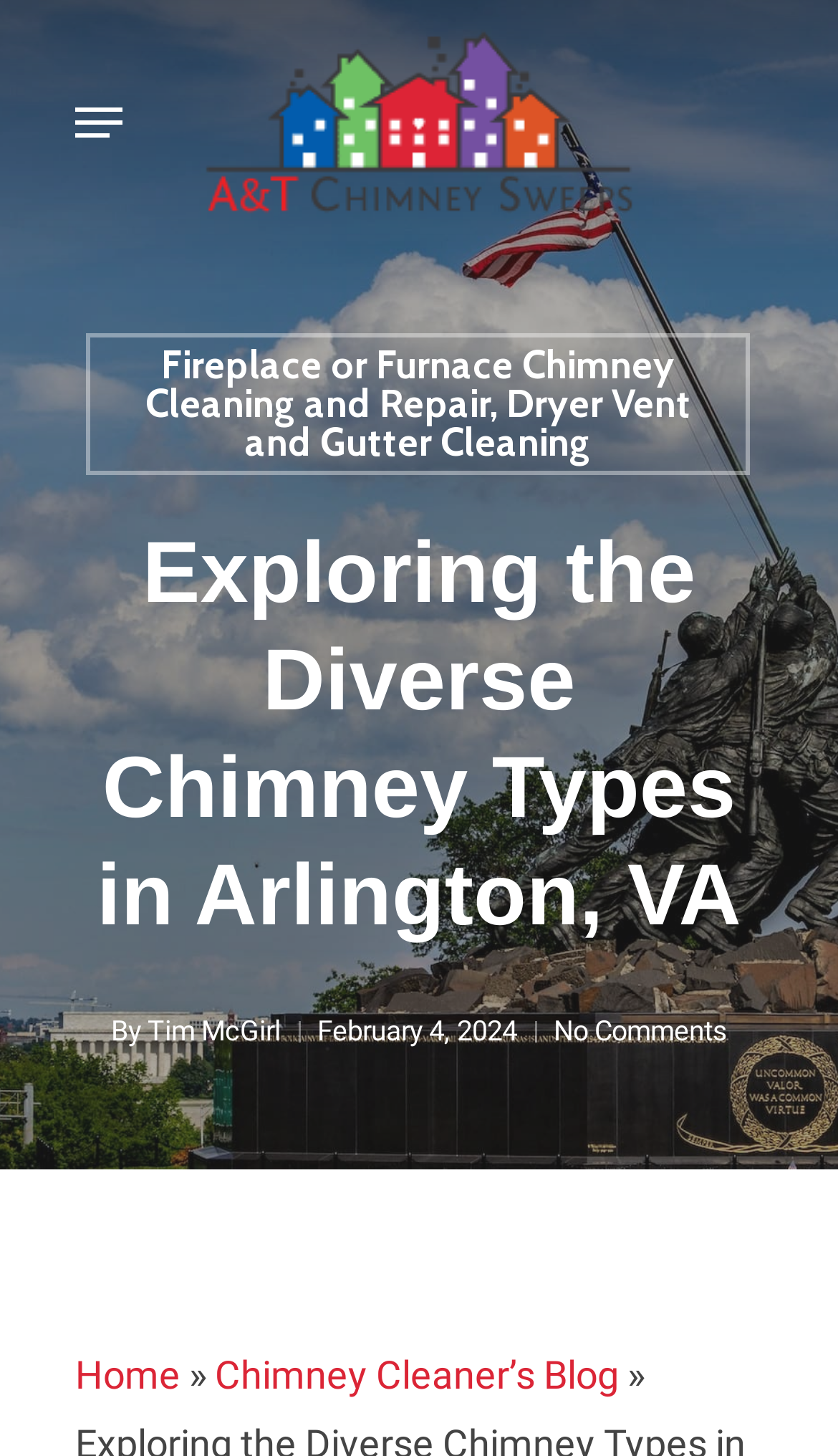Please provide a detailed answer to the question below by examining the image:
What is the purpose of the link 'Fireplace or Furnace Chimney Cleaning and Repair, Dryer Vent and Gutter Cleaning'?

This link is likely a navigation link to the services offered by the company, as it is located in the navigation menu and has a descriptive text about the services.